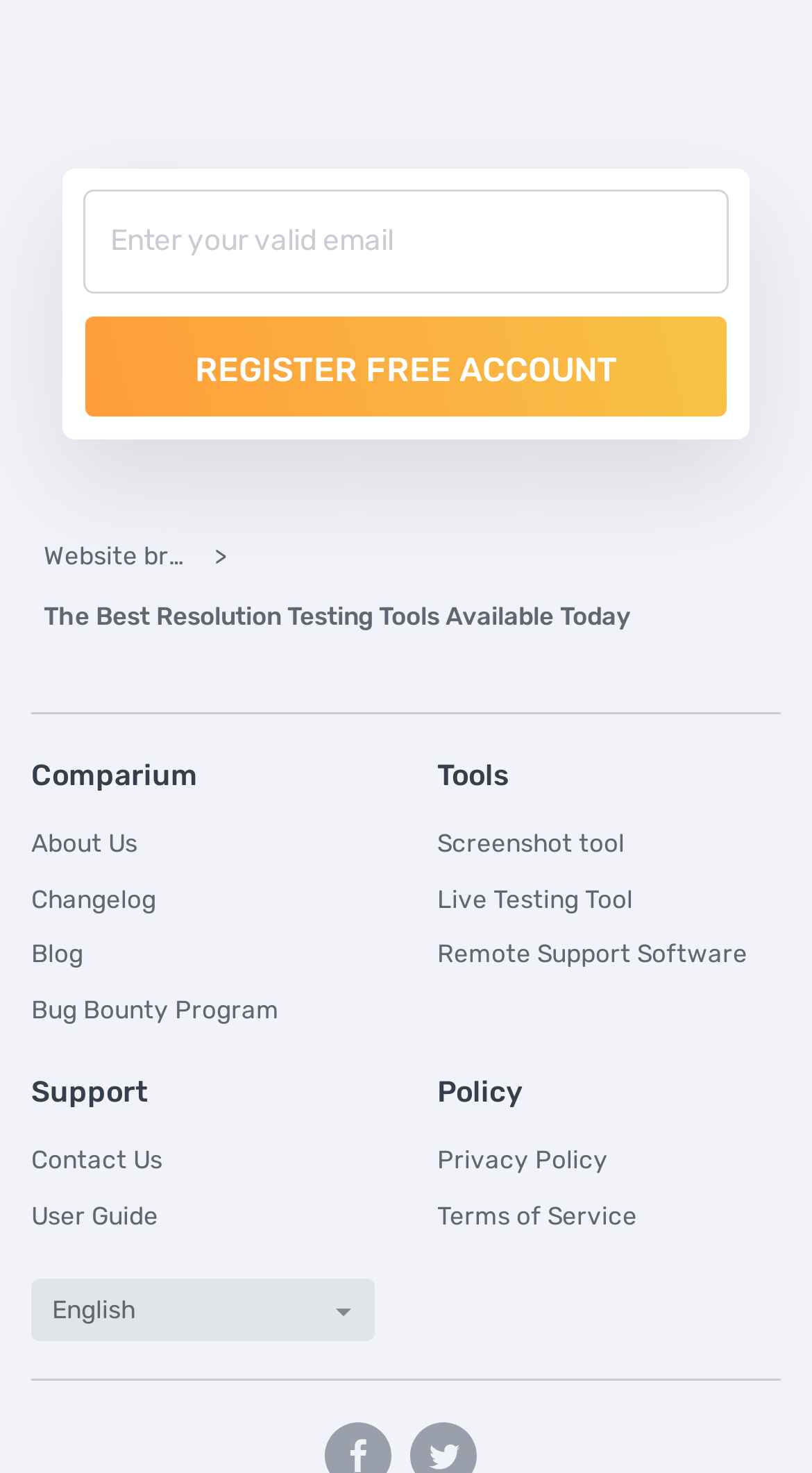What is the text on the button above the email input field?
Look at the screenshot and give a one-word or phrase answer.

REGISTER FREE ACCOUNT